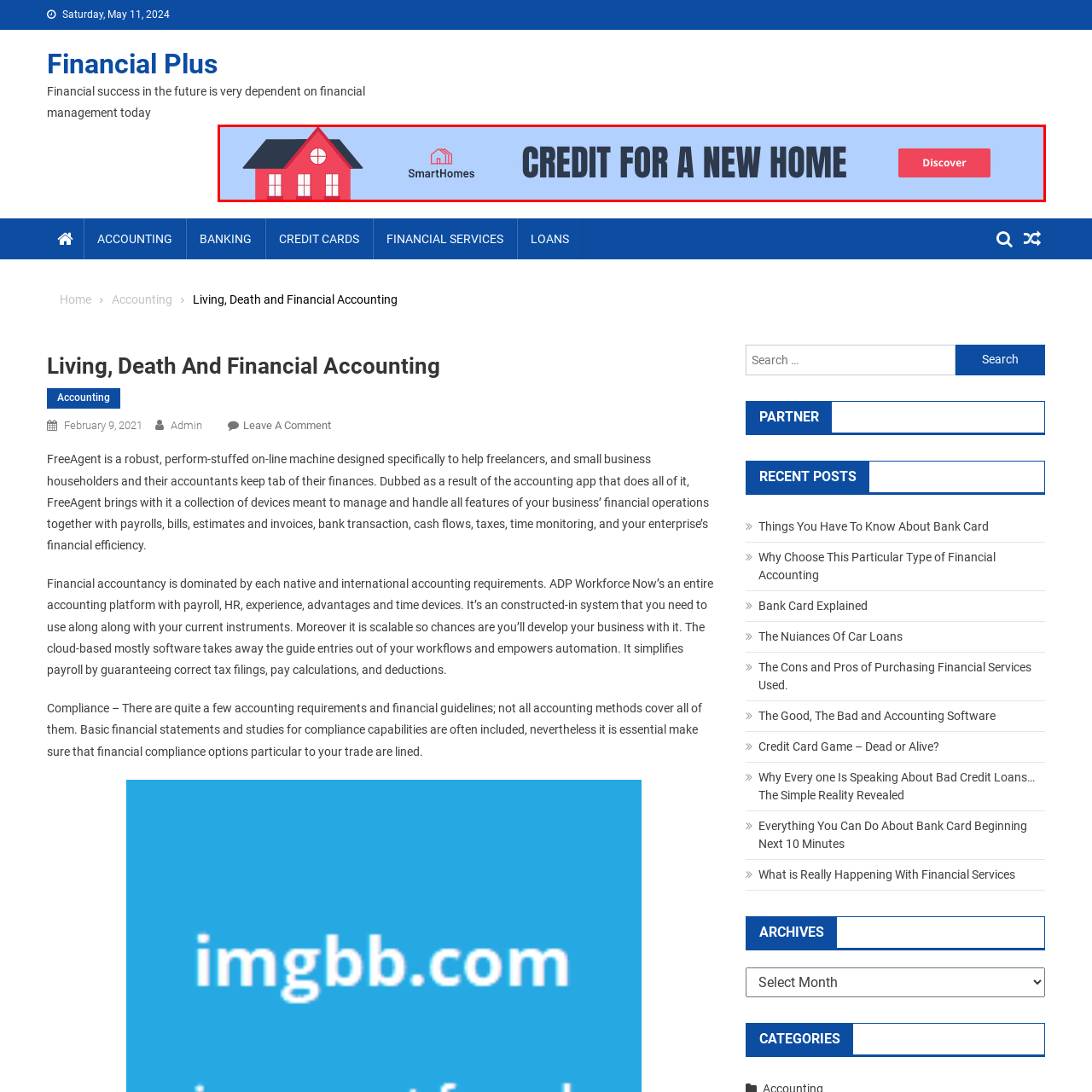What is the purpose of the vibrant red button?
Check the image encapsulated by the red bounding box and answer the question comprehensively.

The caption explains that the vibrant red button on the right side of the banner invites viewers to 'Discover', which is a call to action that aims to prompt engagement with the offer and attract those seeking financial assistance or information for purchasing a new home.